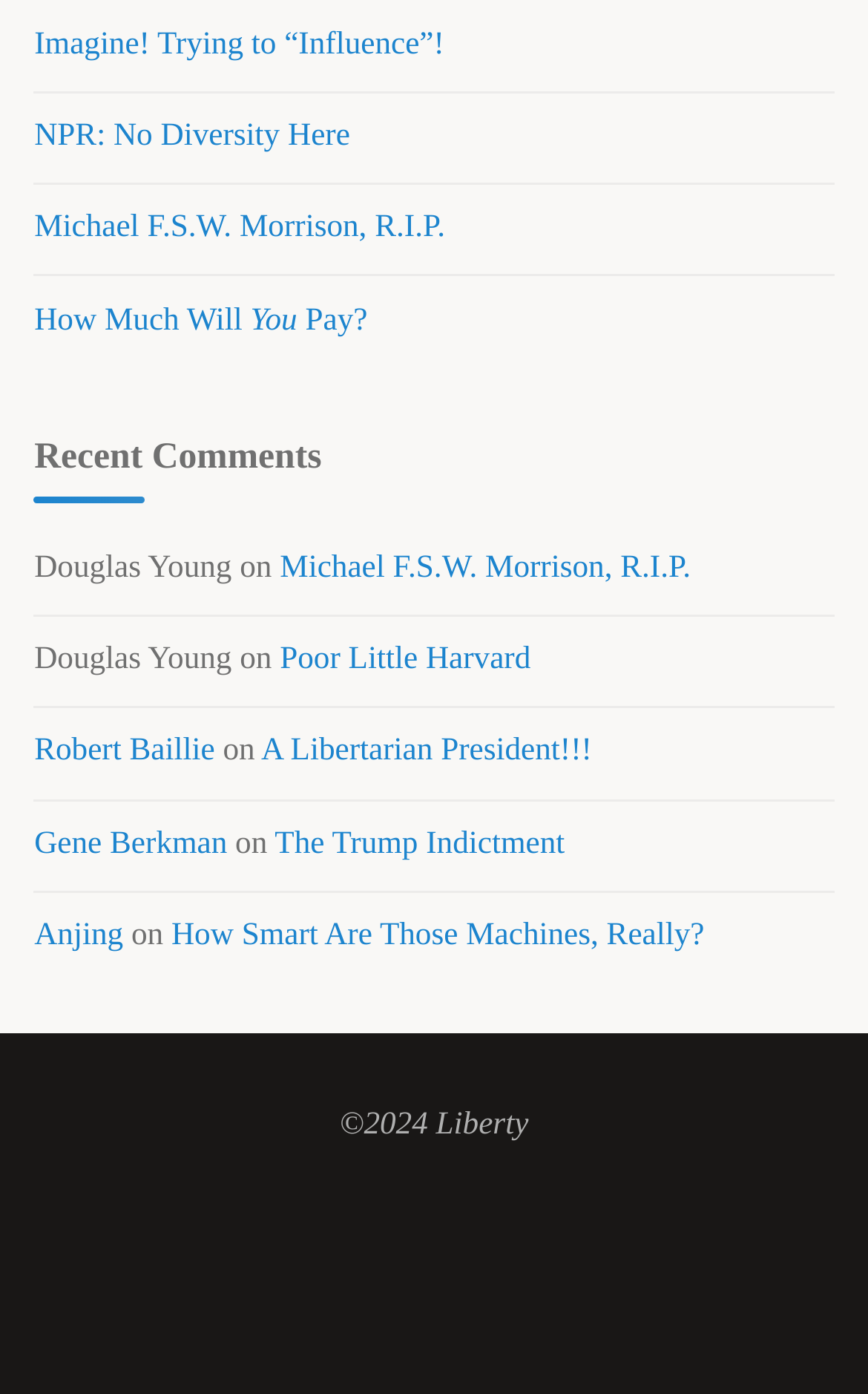Please locate the bounding box coordinates for the element that should be clicked to achieve the following instruction: "Read the recent comment by 'Douglas Young'". Ensure the coordinates are given as four float numbers between 0 and 1, i.e., [left, top, right, bottom].

[0.039, 0.394, 0.267, 0.42]